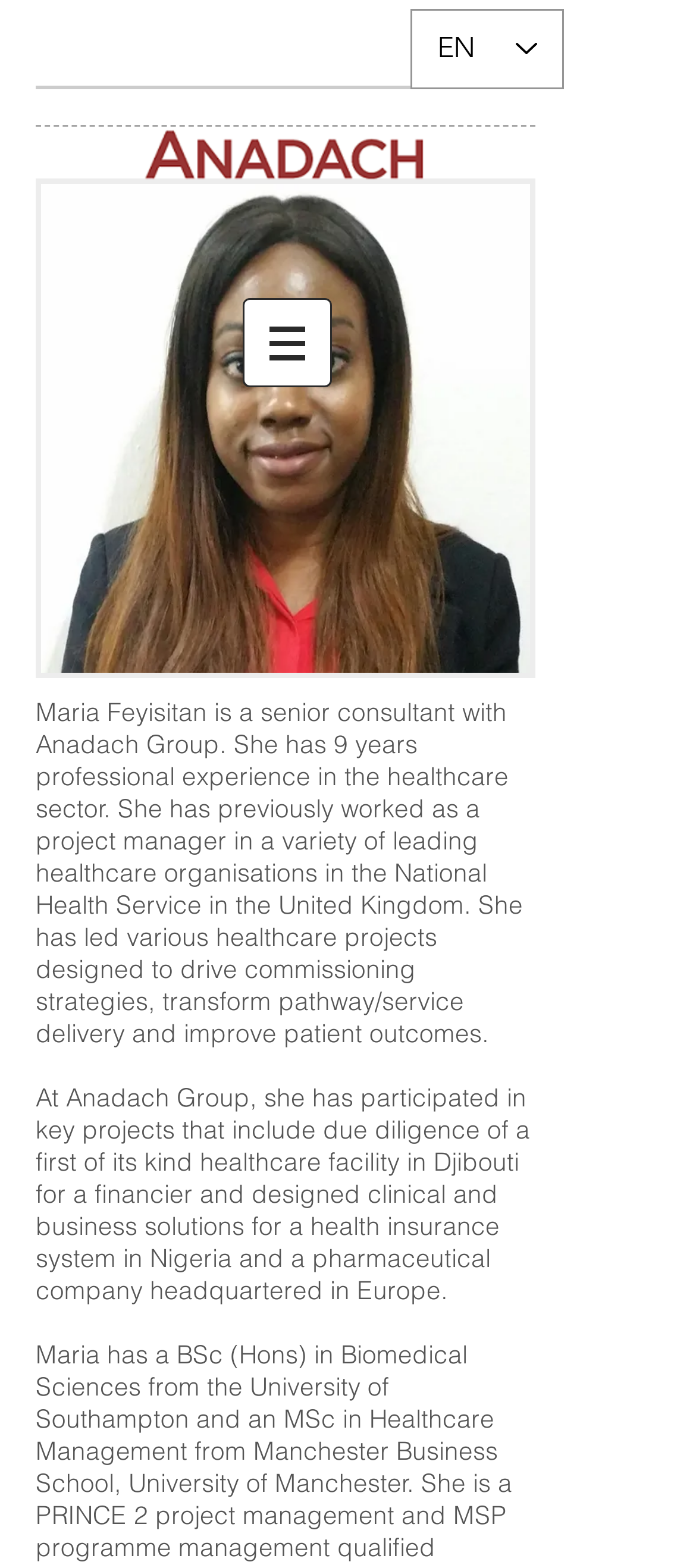What is the language selected in the language selector?
Analyze the image and deliver a detailed answer to the question.

The language selector element on the webpage shows that English is selected, which is indicated by the 'EN' text.